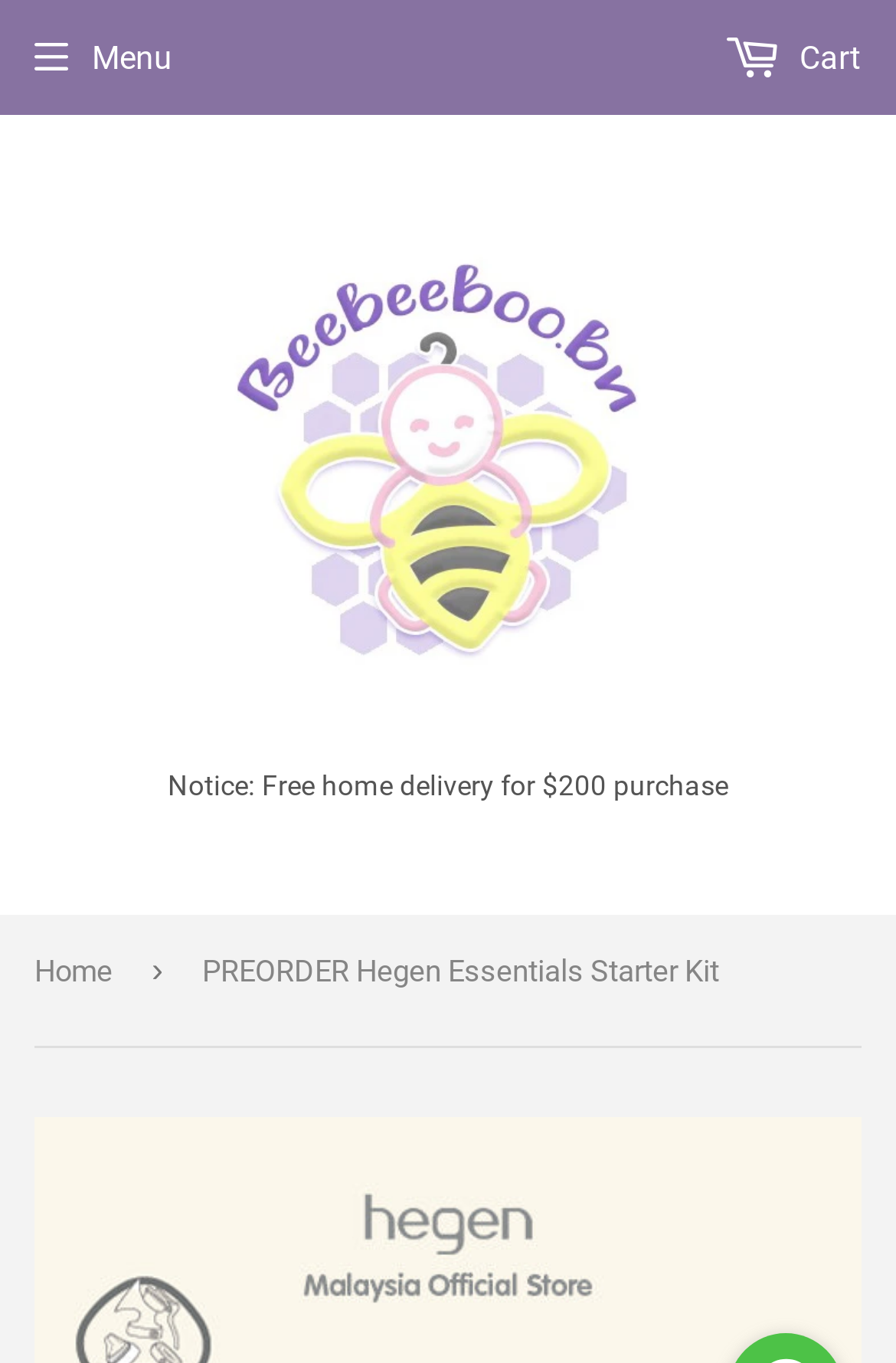Can you extract the primary headline text from the webpage?

PREORDER Hegen Essentials Starter Kit